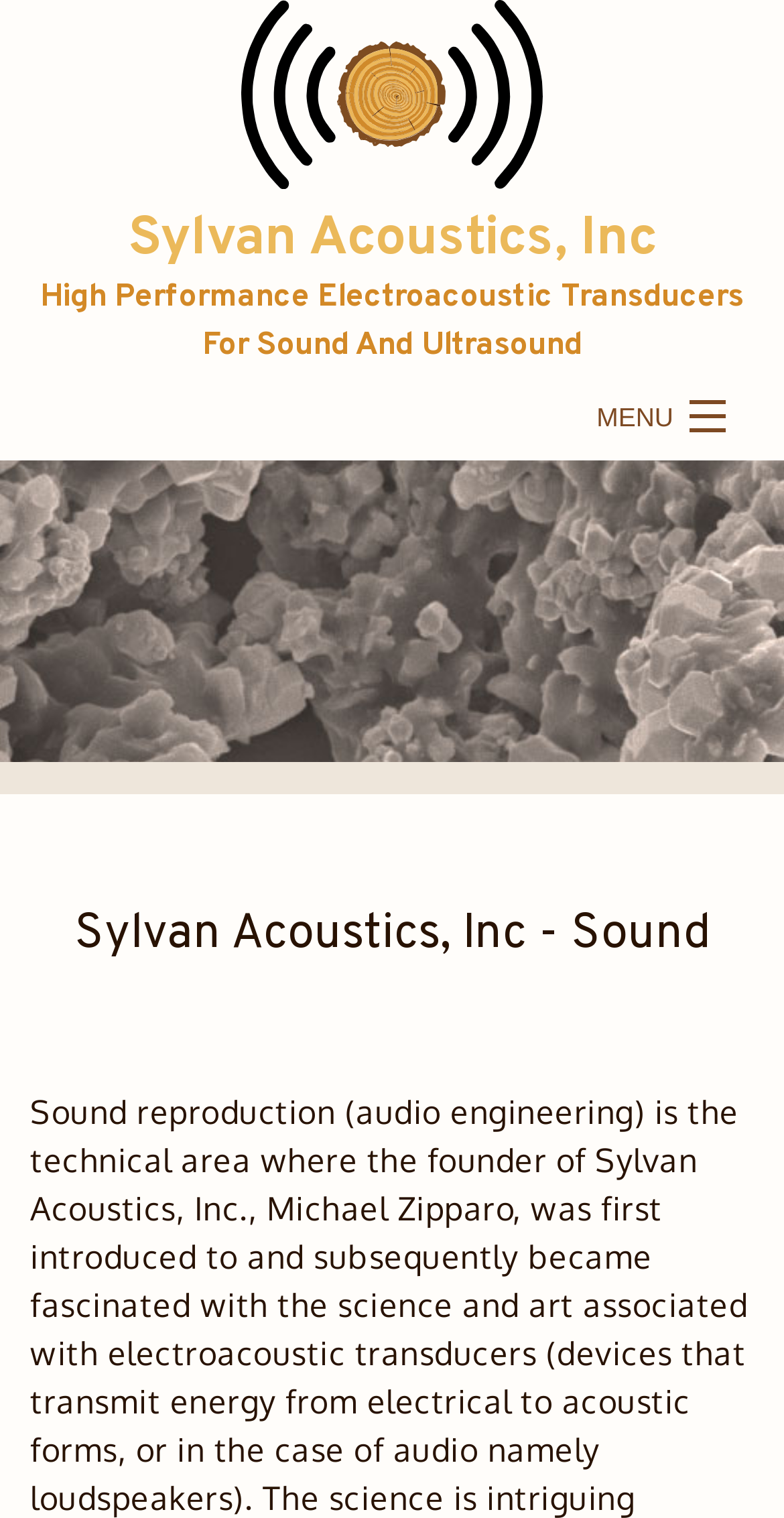Identify and provide the bounding box for the element described by: "Menu".

[0.722, 0.252, 0.962, 0.297]